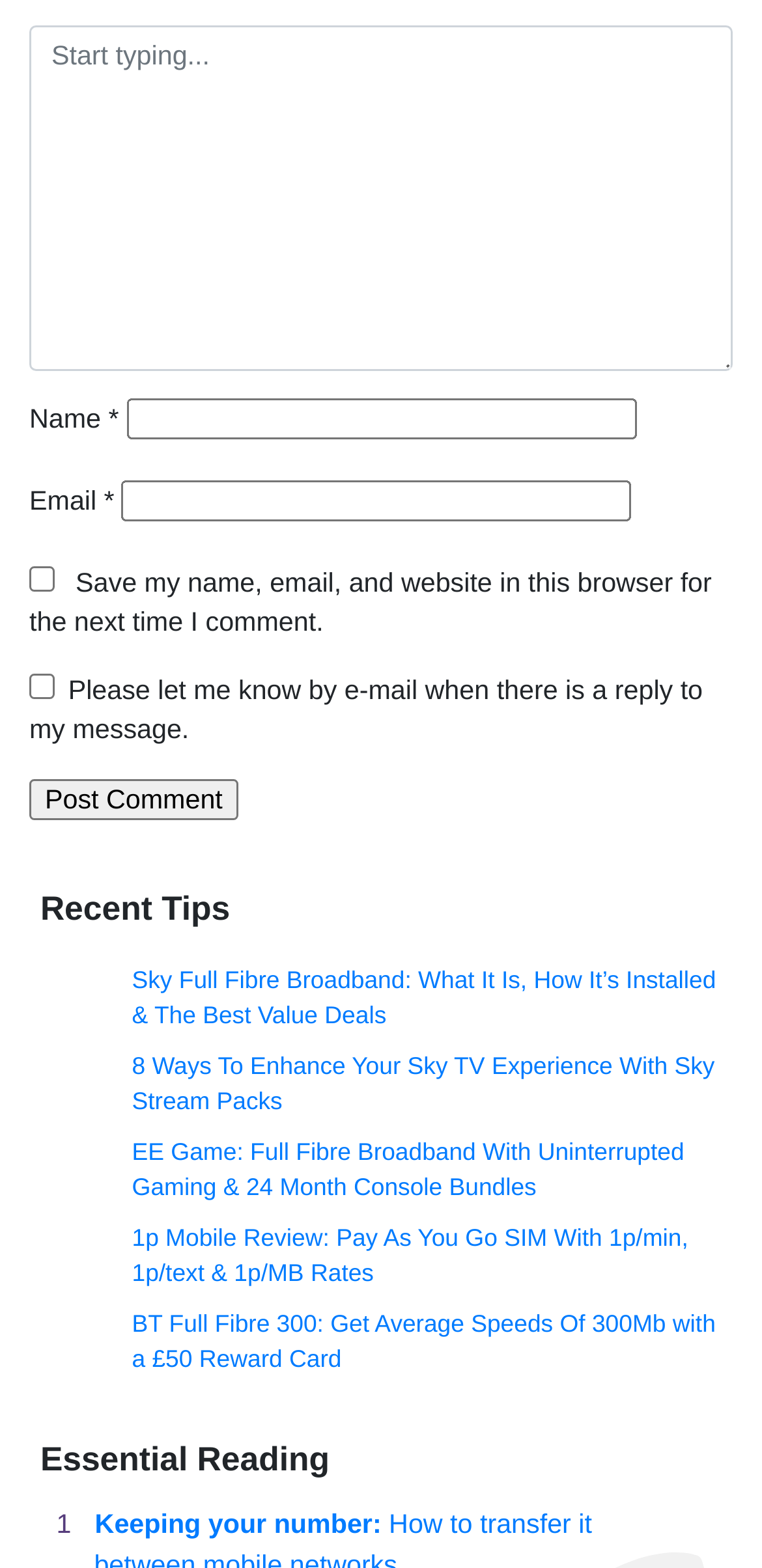What is the purpose of the checkbox 'Save my name, email, and website in this browser for the next time I comment'?
Please give a detailed and elaborate answer to the question based on the image.

The checkbox 'Save my name, email, and website in this browser for the next time I comment' is located near the comment submission form. Its purpose is to allow users to save their name, email, and website in the browser for future comments, making it easier to fill out the form.